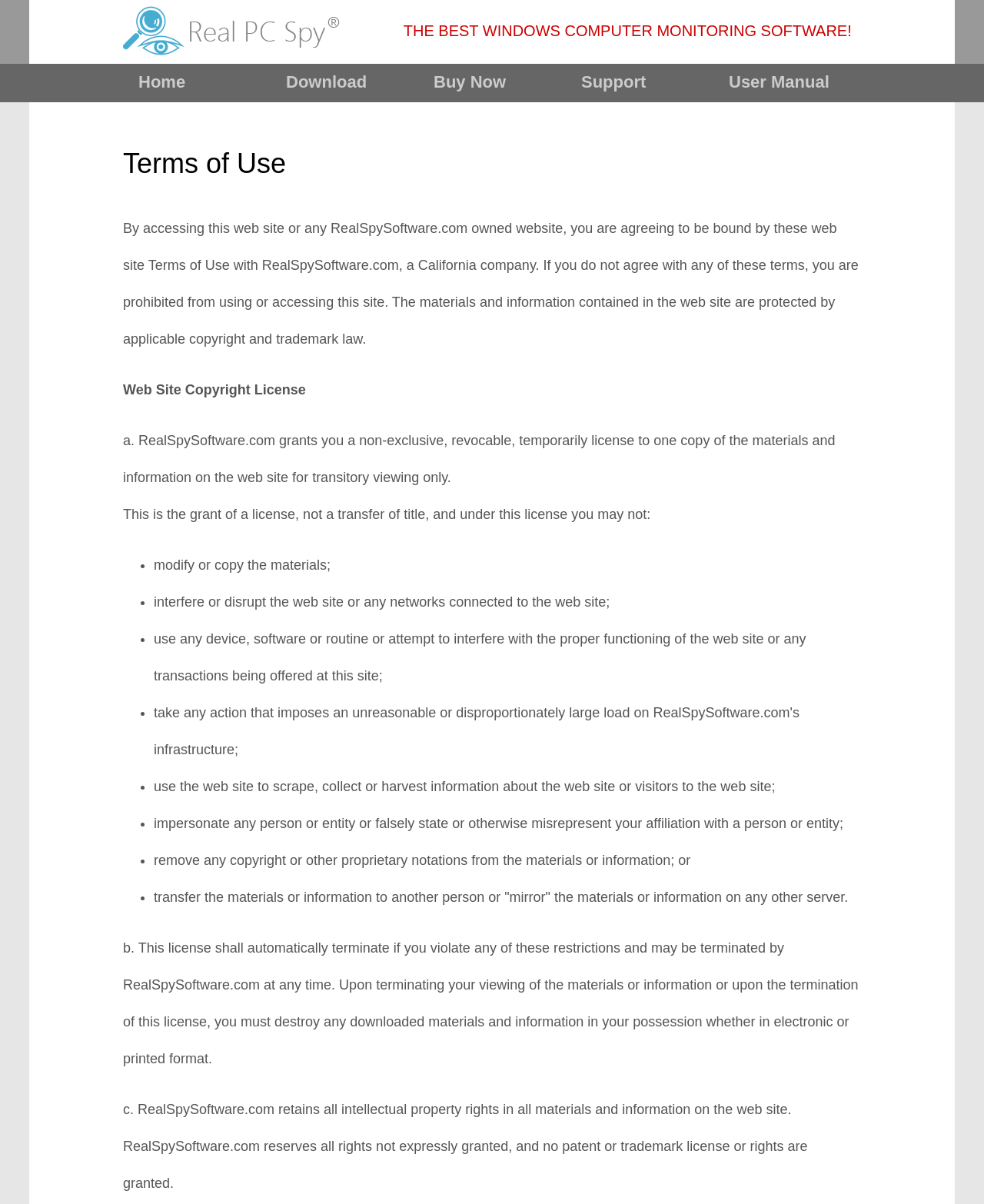From the screenshot, find the bounding box of the UI element matching this description: "User Manual". Supply the bounding box coordinates in the form [left, top, right, bottom], each a float between 0 and 1.

[0.741, 0.06, 0.843, 0.076]